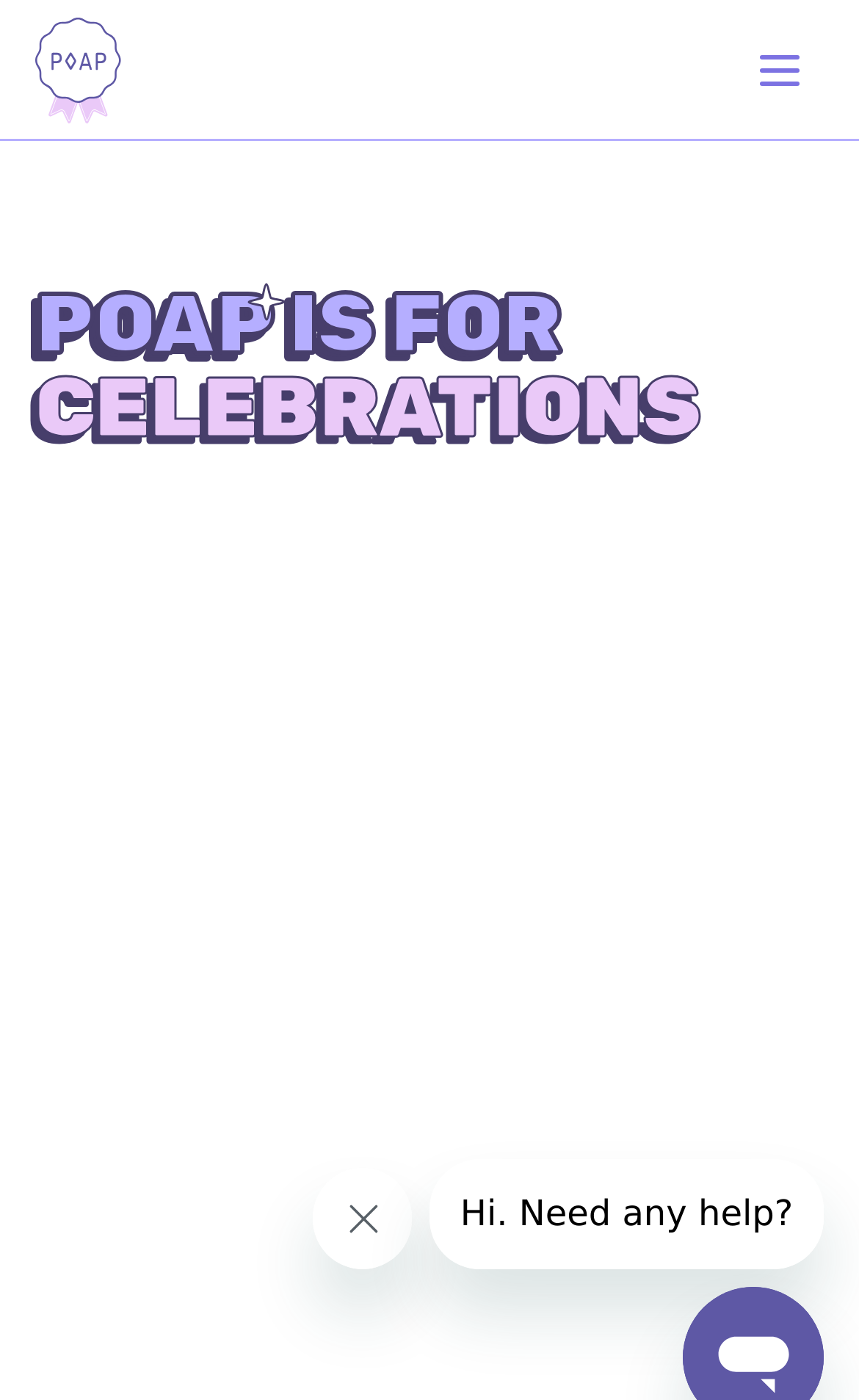Generate a comprehensive caption for the webpage you are viewing.

The webpage is titled "Welcome to POAP" and has a prominent link to "POAP" at the top left corner, accompanied by a small image. On the top right corner, there is a button labeled "Menu" that, when expanded, controls the main menu.

Below the top section, there is a heading that reads "POAP IS FOR" in a larger font, followed by a series of descriptive texts: "MEMORIES", "CELEBRATIONS", "PRODUCT LAUNCHES", and "CONFERENCES". These texts are arranged horizontally, with "MEMORIES" and "CELEBRATIONS" on the left, and "PRODUCT LAUNCHES" and "CONFERENCES" on the right. There is a small image between "POAP IS FOR" and the descriptive texts.

At the bottom of the page, there are two iframes, one labeled "Close message" and the other labeled "Message from company". The "Close message" iframe is located near the bottom left corner, while the "Message from company" iframe spans across the bottom right section of the page.